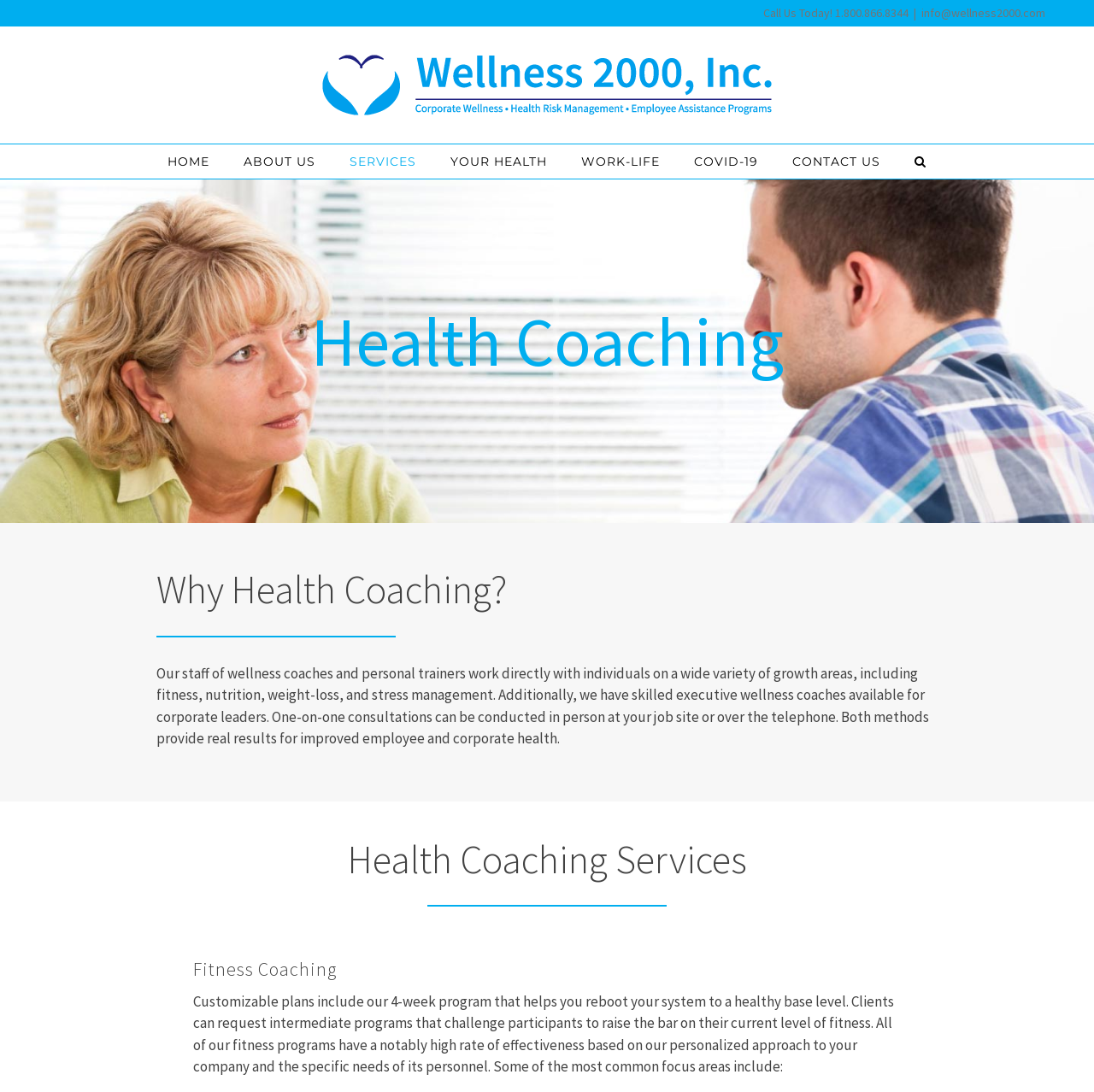Offer a detailed explanation of the webpage layout and contents.

The webpage is about Health Coaching services offered by Wellness 2000, Inc. At the top right corner, there is a call-to-action section with a phone number, an email address, and a logo of the company. Below the logo, there is a horizontal navigation menu with several menu items, including HOME, ABOUT US, SERVICES, YOUR HEALTH, WORK-LIFE, COVID-19, and CONTACT US.

The main content of the webpage is divided into several sections. The first section has a heading "Health Coaching" and a brief introduction to the services offered by the company. The introduction explains that the company's staff of wellness coaches and personal trainers work with individuals on various growth areas, including fitness, nutrition, weight-loss, and stress management.

Below the introduction, there is a section with a heading "Why Health Coaching?" which seems to be a subheading of the main section. This section does not have any text, but it serves as a separator between the introduction and the next section.

The next section has a heading "Health Coaching Services" and is followed by a subheading "Fitness Coaching". This section describes the customizable fitness plans offered by the company, including a 4-week program and intermediate programs that challenge participants to raise their fitness level. The text explains that the company's fitness programs have a high rate of effectiveness due to their personalized approach.

Overall, the webpage has a clear structure, with a navigation menu at the top, a brief introduction to the company's services, and several sections that provide more detailed information about the services offered.